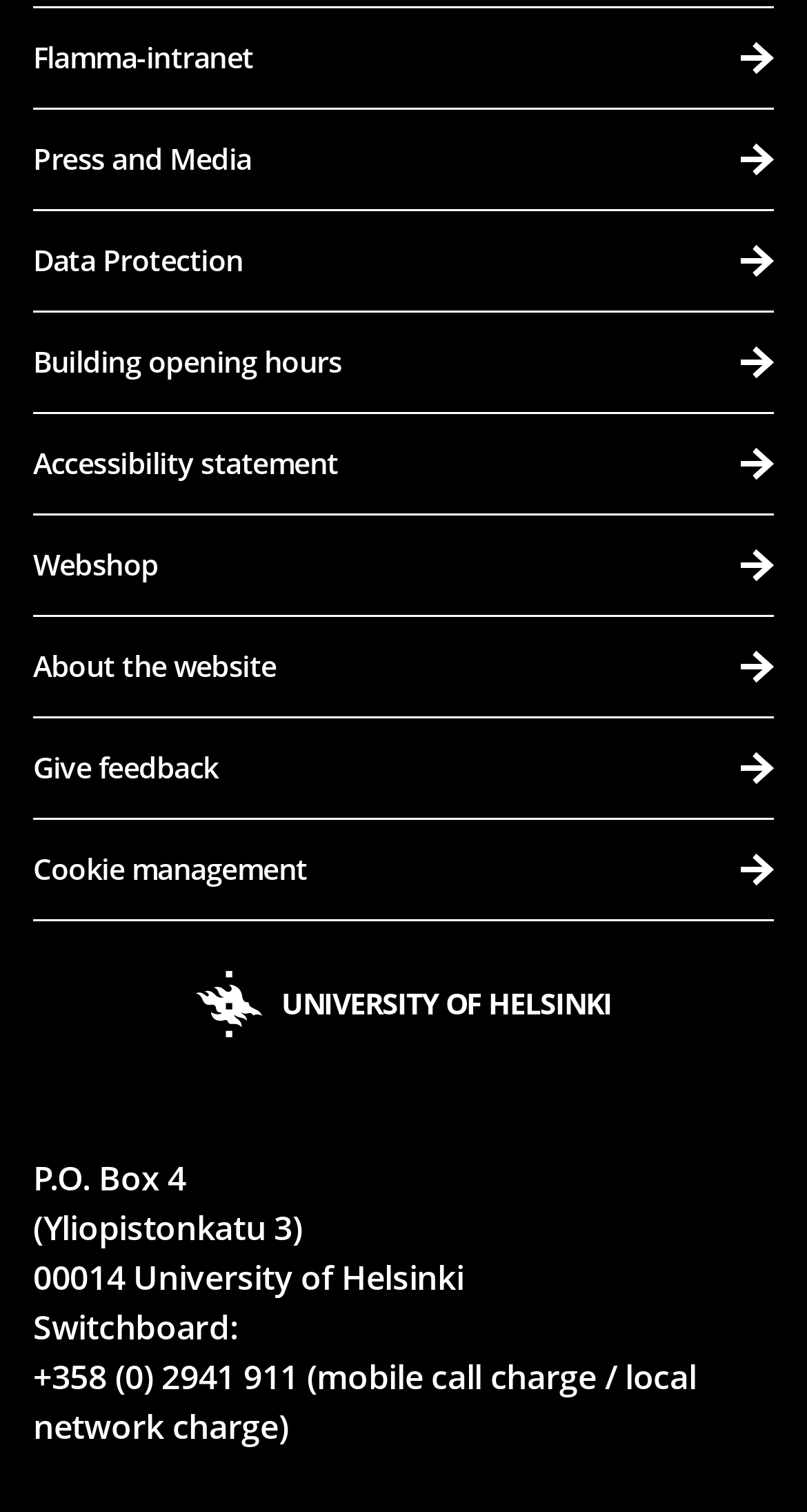Identify the bounding box of the UI element described as follows: "Cookie management". Provide the coordinates as four float numbers in the range of 0 to 1 [left, top, right, bottom].

[0.041, 0.758, 0.959, 0.825]